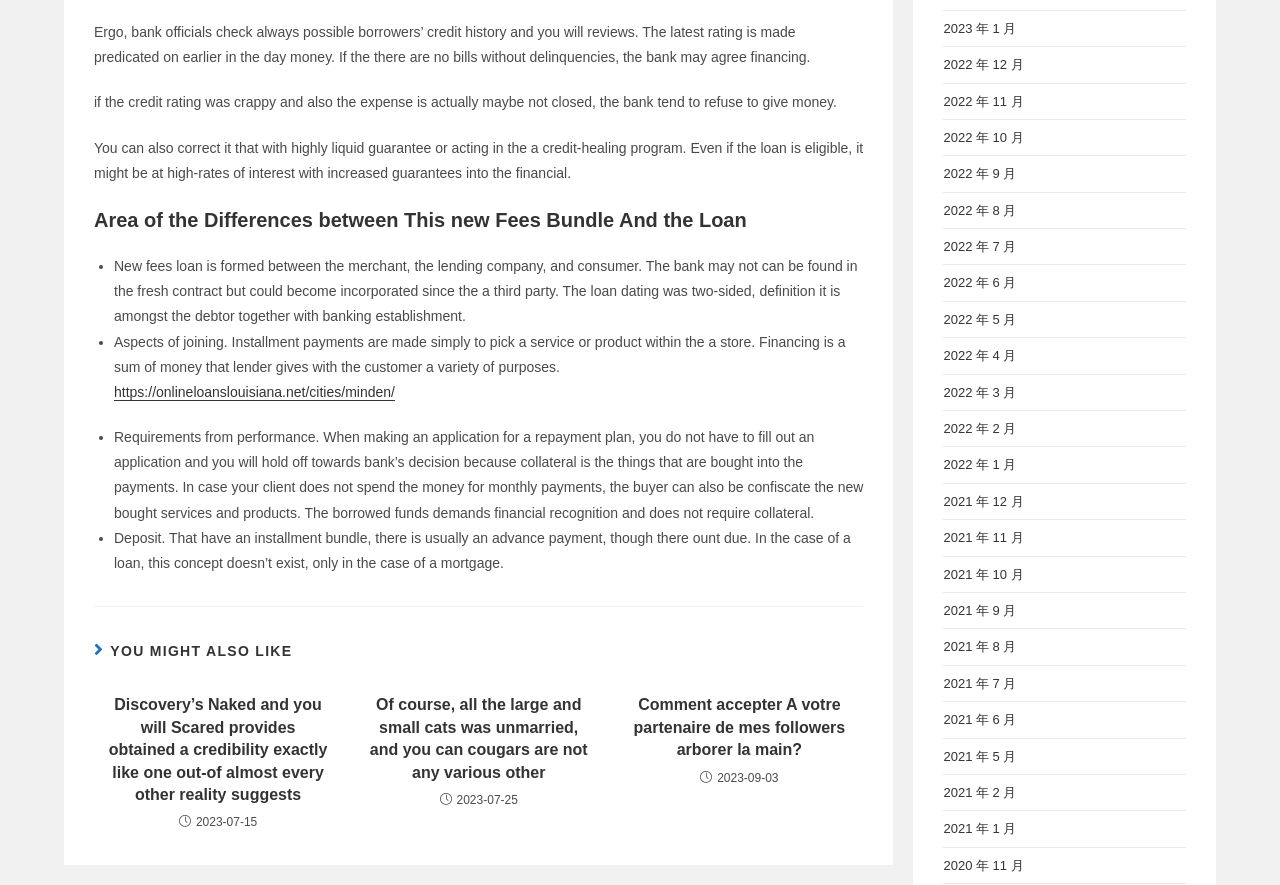Please identify the bounding box coordinates of the element that needs to be clicked to perform the following instruction: "Click on the link to learn about loans in Minden".

[0.089, 0.434, 0.309, 0.452]